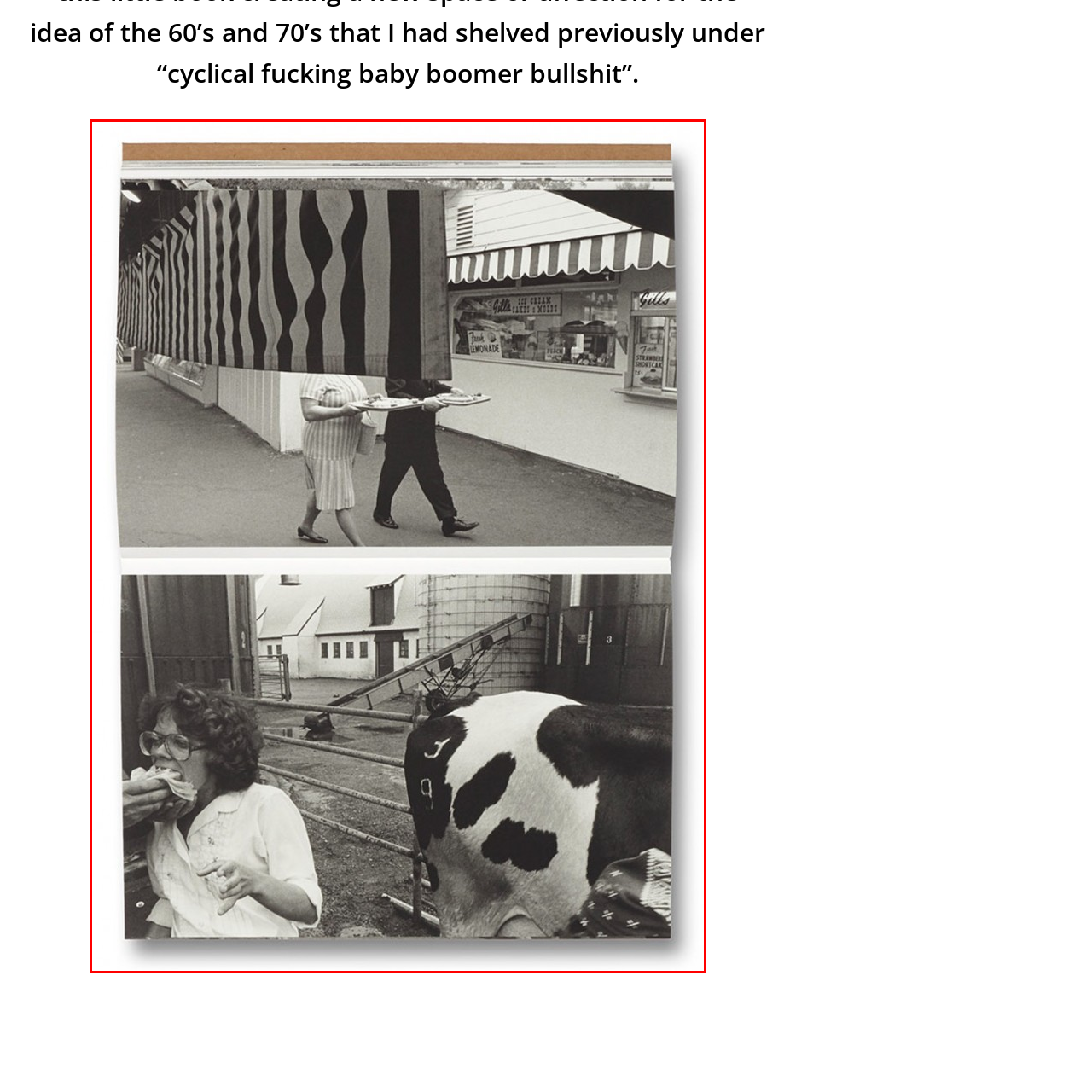What is the connection between the two scenes in the image?
Inspect the highlighted part of the image and provide a single word or phrase as your answer.

Food production and consumption